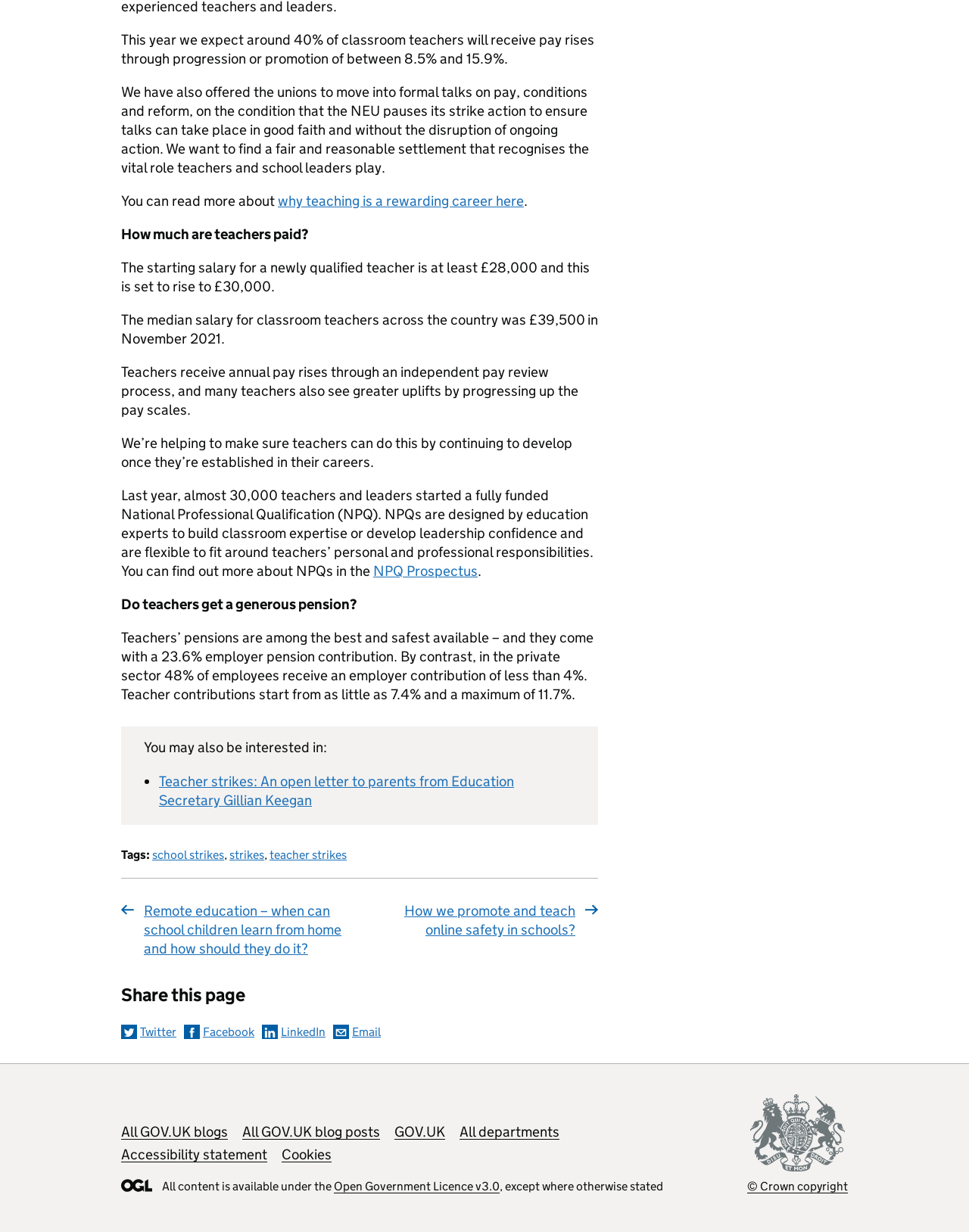Please provide a detailed answer to the question below by examining the image:
What is the starting salary for a newly qualified teacher?

According to the webpage, the starting salary for a newly qualified teacher is at least £28,000, which is mentioned in the paragraph 'How much are teachers paid?'.